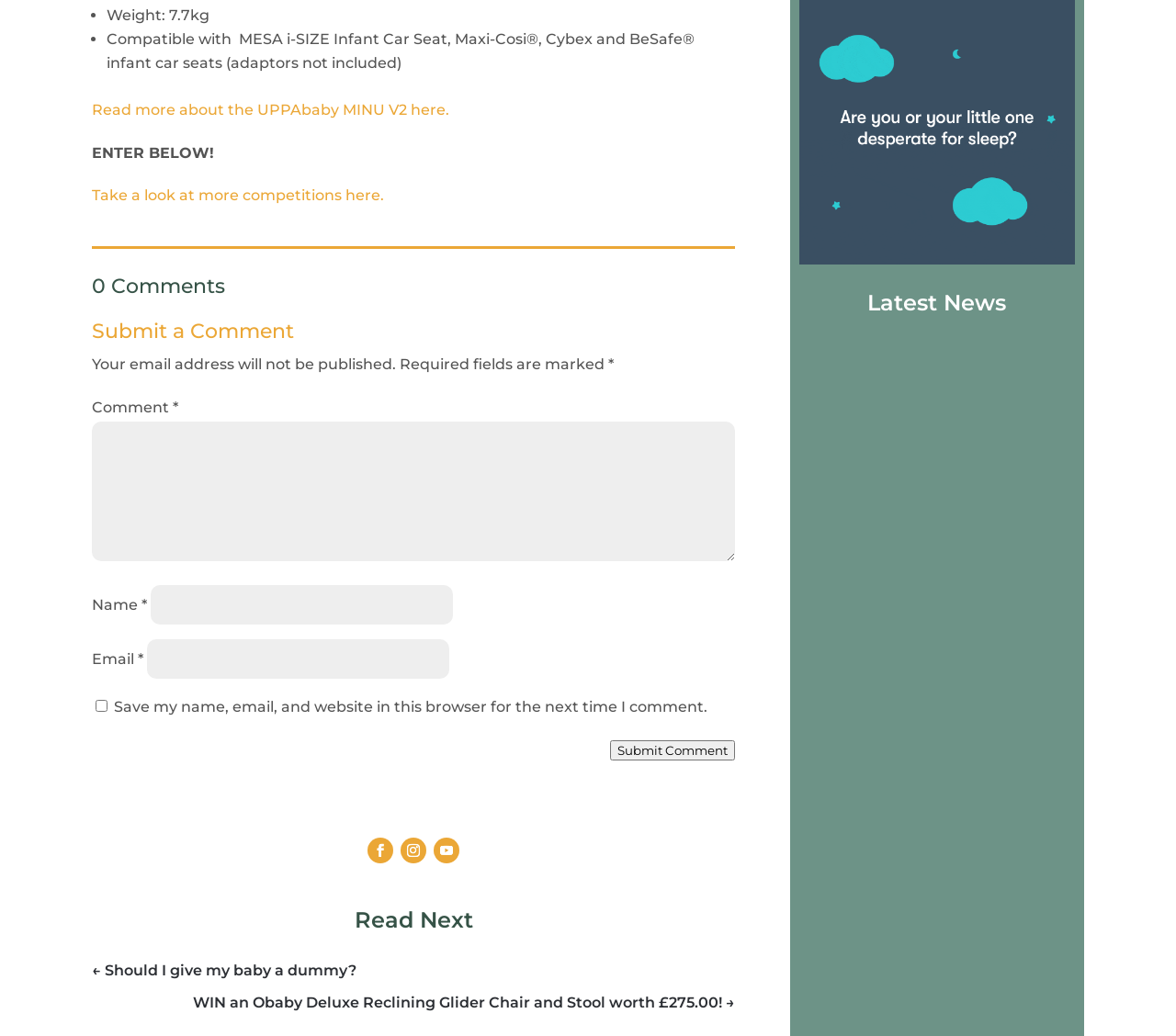Find the bounding box coordinates of the UI element according to this description: "parent_node: Email * aria-describedby="email-notes" name="email"".

[0.125, 0.617, 0.382, 0.655]